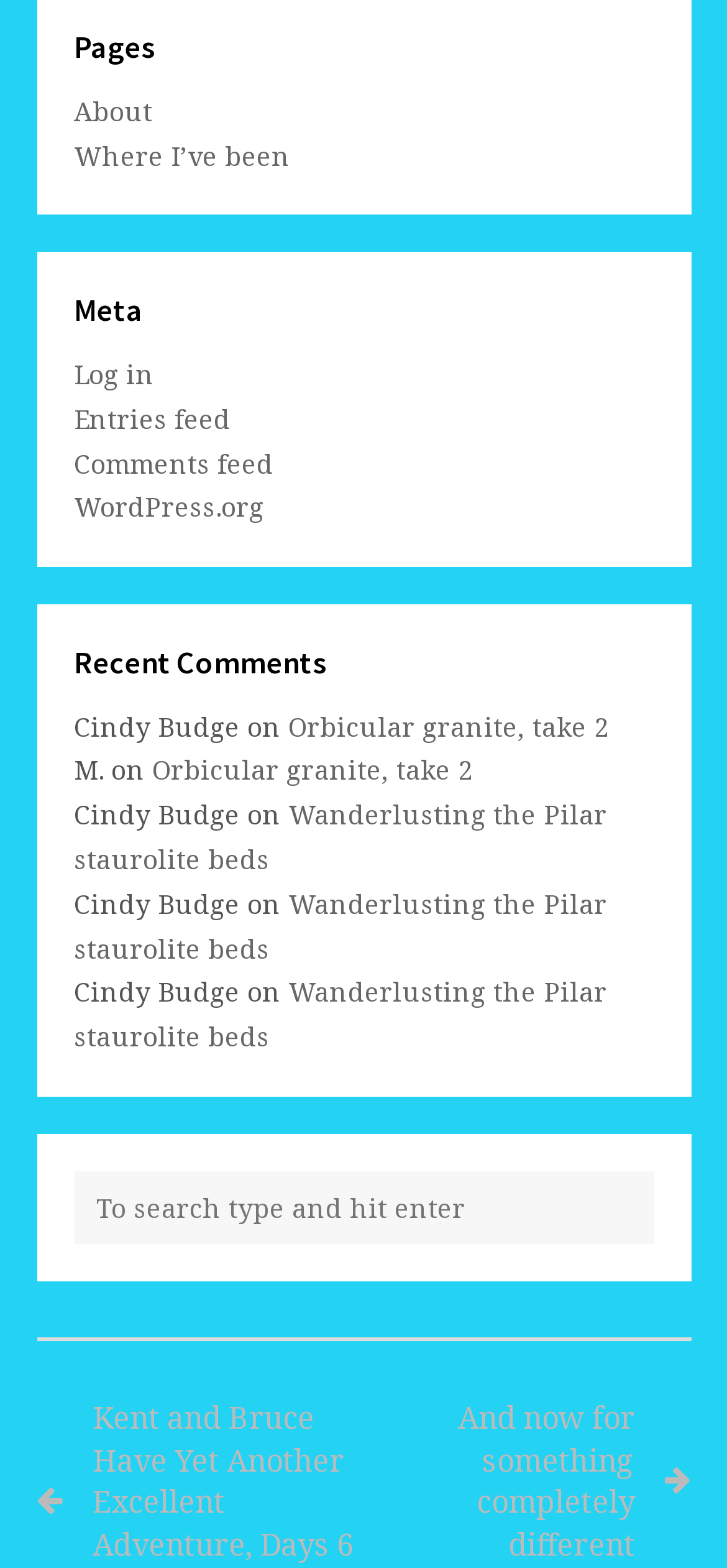Please locate the clickable area by providing the bounding box coordinates to follow this instruction: "View 'Orbicular granite, take 2'".

[0.396, 0.452, 0.837, 0.474]